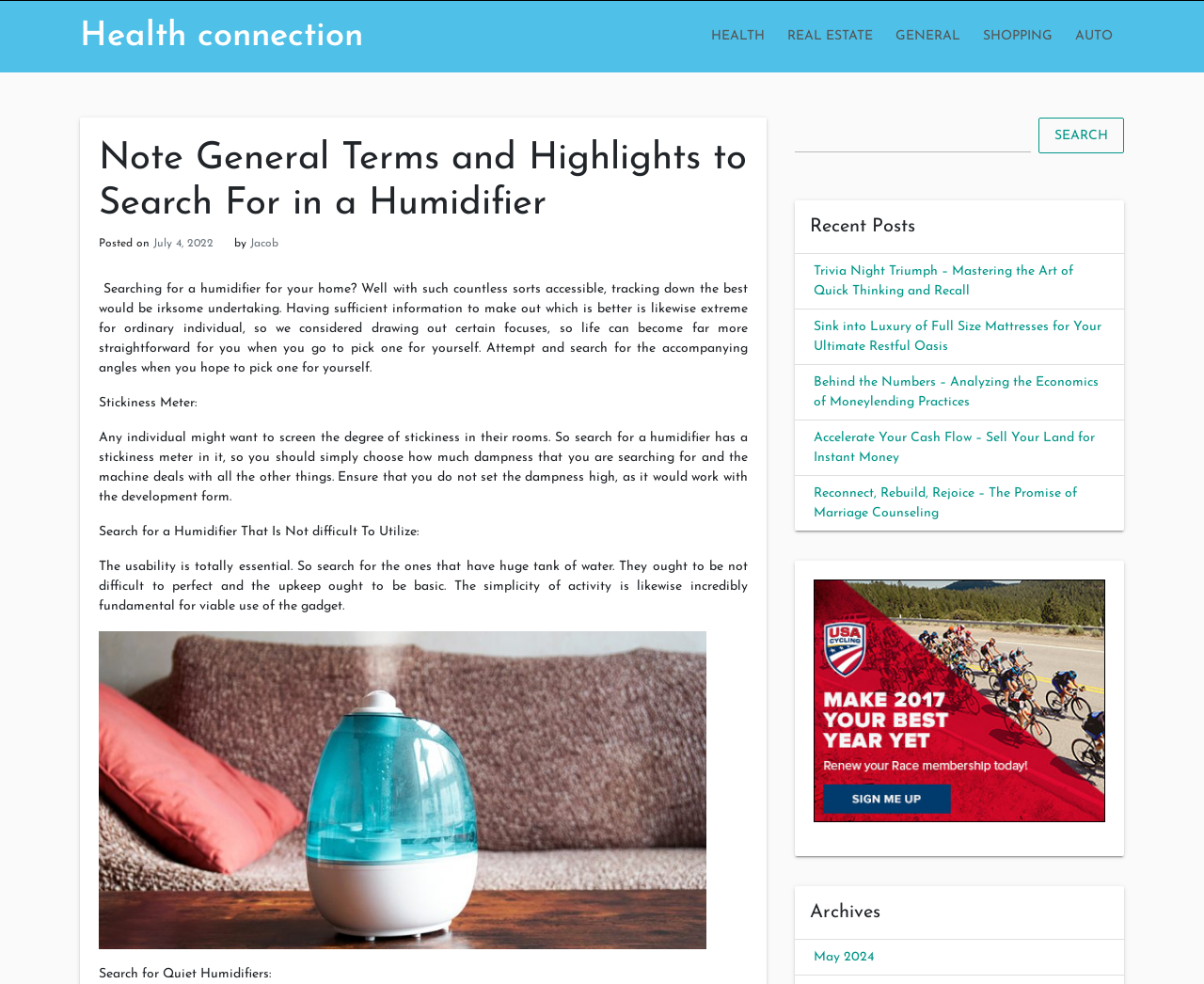What is the purpose of a humidifier's stickiness meter?
Using the image, elaborate on the answer with as much detail as possible.

According to the webpage, a humidifier's stickiness meter is used to monitor the degree of stickiness in a room, allowing users to set their desired level of humidity.